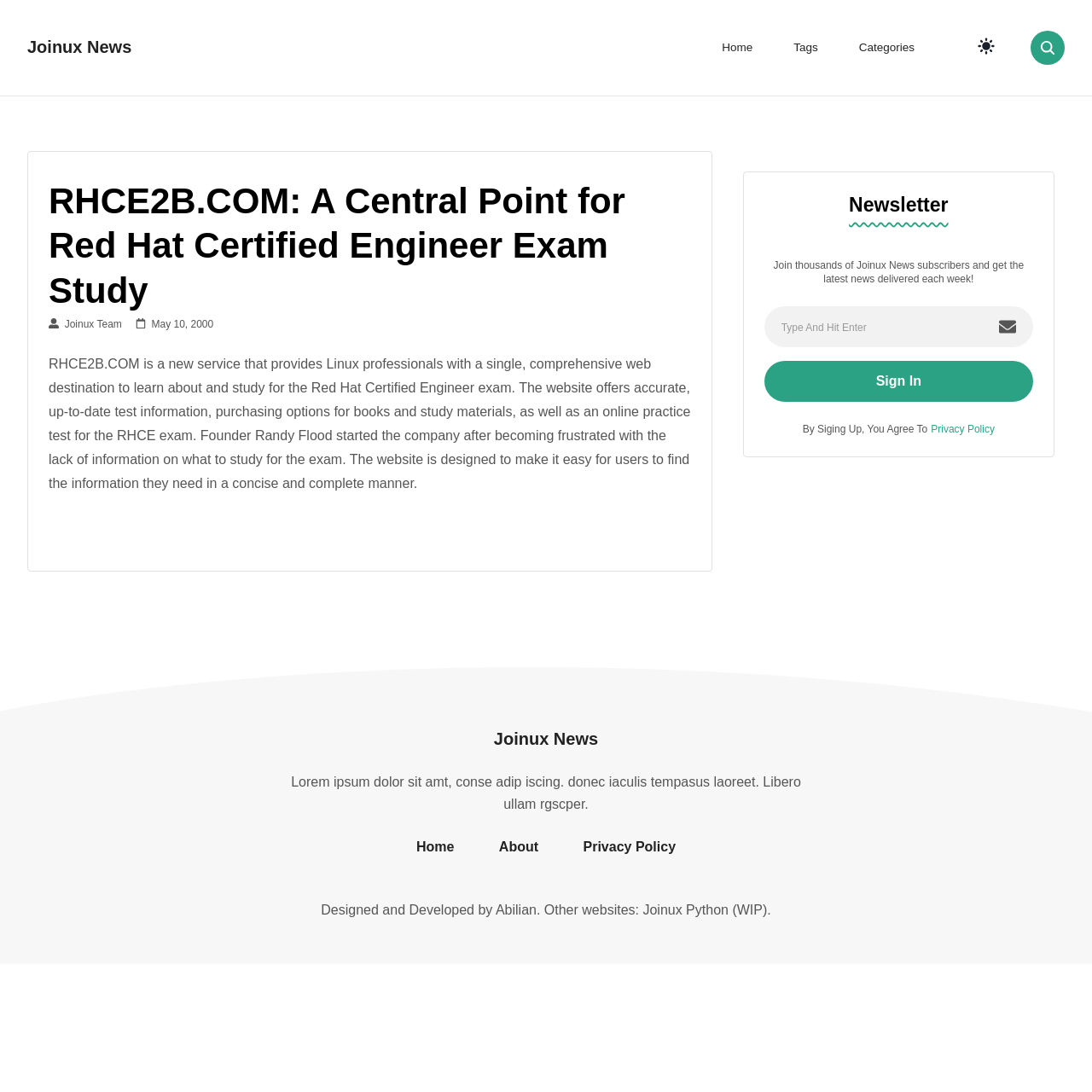Please find and report the bounding box coordinates of the element to click in order to perform the following action: "Click on the Home link". The coordinates should be expressed as four float numbers between 0 and 1, in the format [left, top, right, bottom].

[0.645, 0.026, 0.705, 0.062]